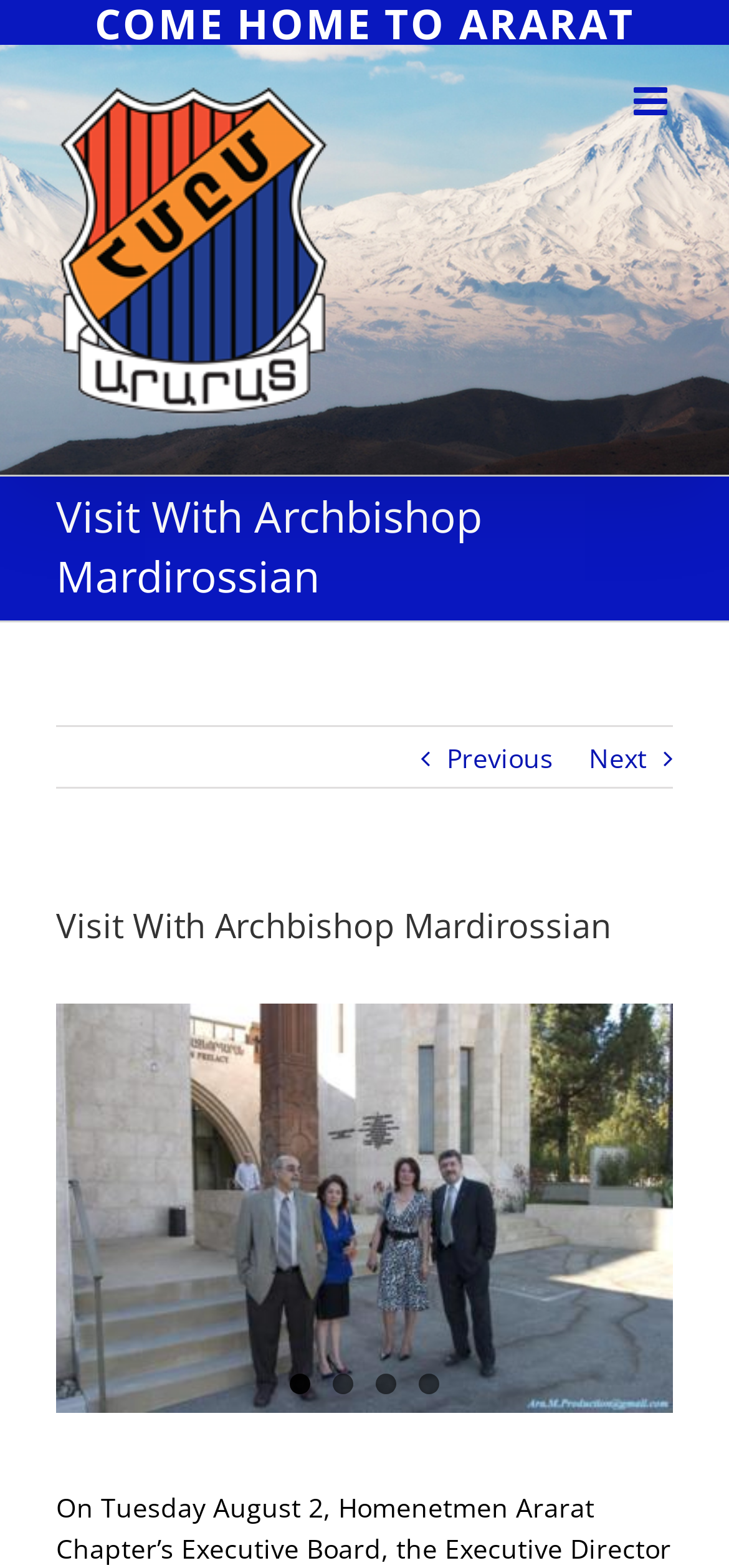Identify the bounding box coordinates of the specific part of the webpage to click to complete this instruction: "Get help".

None